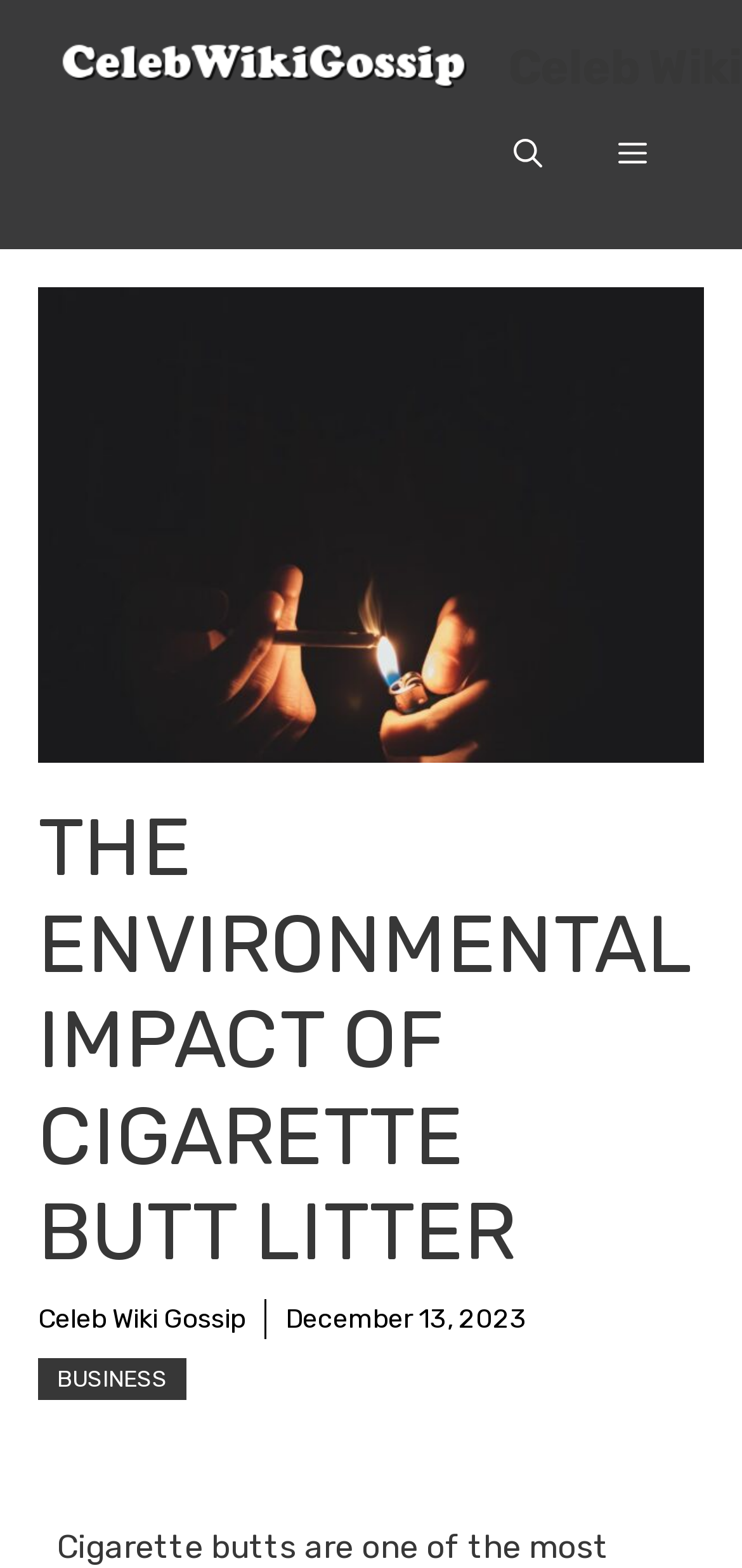What is the purpose of the button at the top right?
With the help of the image, please provide a detailed response to the question.

I determined the answer by looking at the button element with the text 'Menu', which is located at the top right of the webpage. The button is also associated with a navigation element, suggesting that it is used to navigate the website's menu.